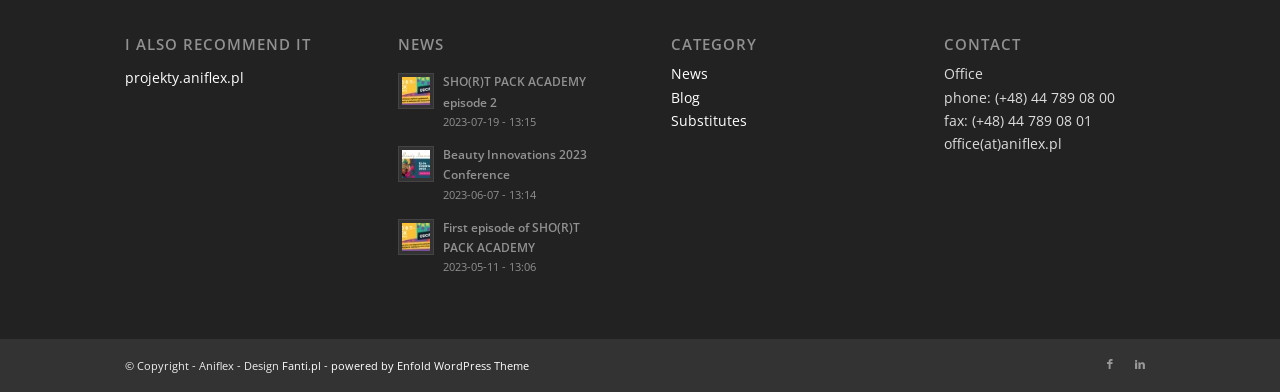What is the phone number of the office?
Respond to the question with a single word or phrase according to the image.

(+48) 44 789 08 00